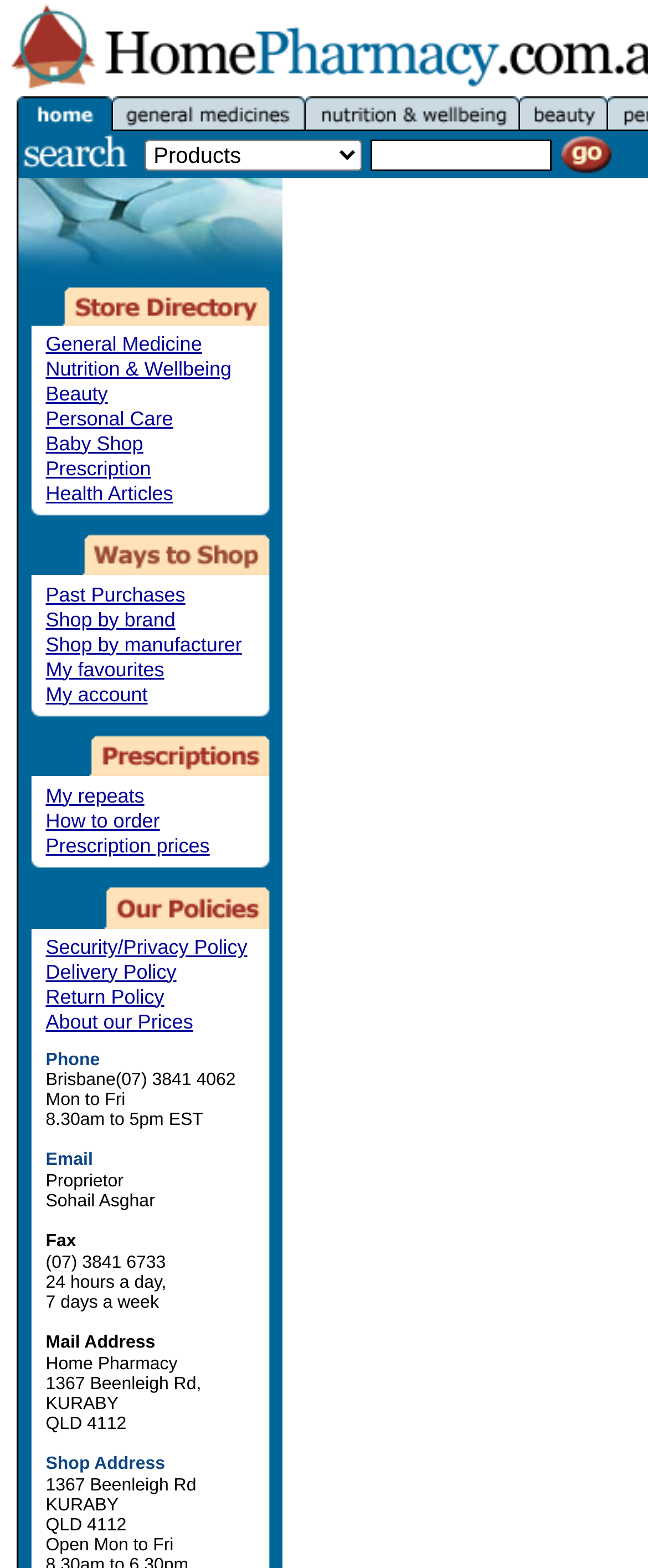Describe all the significant parts and information present on the webpage.

The webpage is an online pharmacy platform, HomePharmacy, with a focus on online prescriptions and chemist services in Australia. At the top, there is a logo and a navigation menu with links to "Home", "General Medicines", "Nutrition & Wellbeing", and "Beauty". Below the navigation menu, there is a search bar with a combobox and a textbox, accompanied by a "go" button.

On the left side, there is a section dedicated to store directories, featuring a list of categories including "General Medicine", "Nutrition & Wellbeing", "Beauty", "Personal Care", "Baby Shop", "Prescription", and "Health Articles". Each category has a corresponding link.

The rest of the page appears to be empty, with no prominent content or images. There are some minor decorative elements, such as small images and separators, but they do not contain any significant information. Overall, the webpage has a clean and organized layout, with a focus on navigation and search functionality.